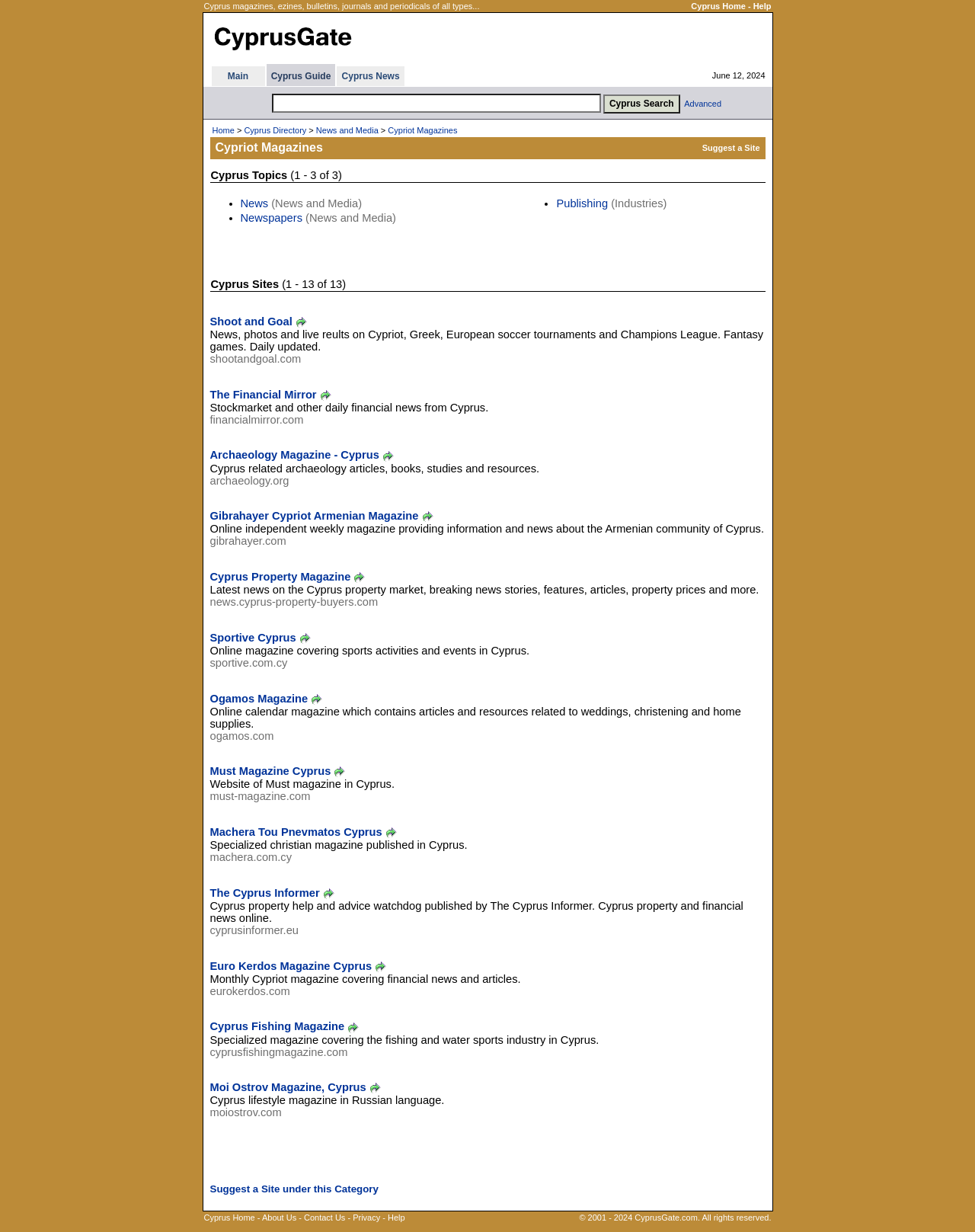What is the name of the website?
Give a comprehensive and detailed explanation for the question.

I found the name of the website by looking at the top section of the webpage, where it says 'Cyprus - CyprusGate.com June 12, 2024'. This suggests that the name of the website is CyprusGate.com.